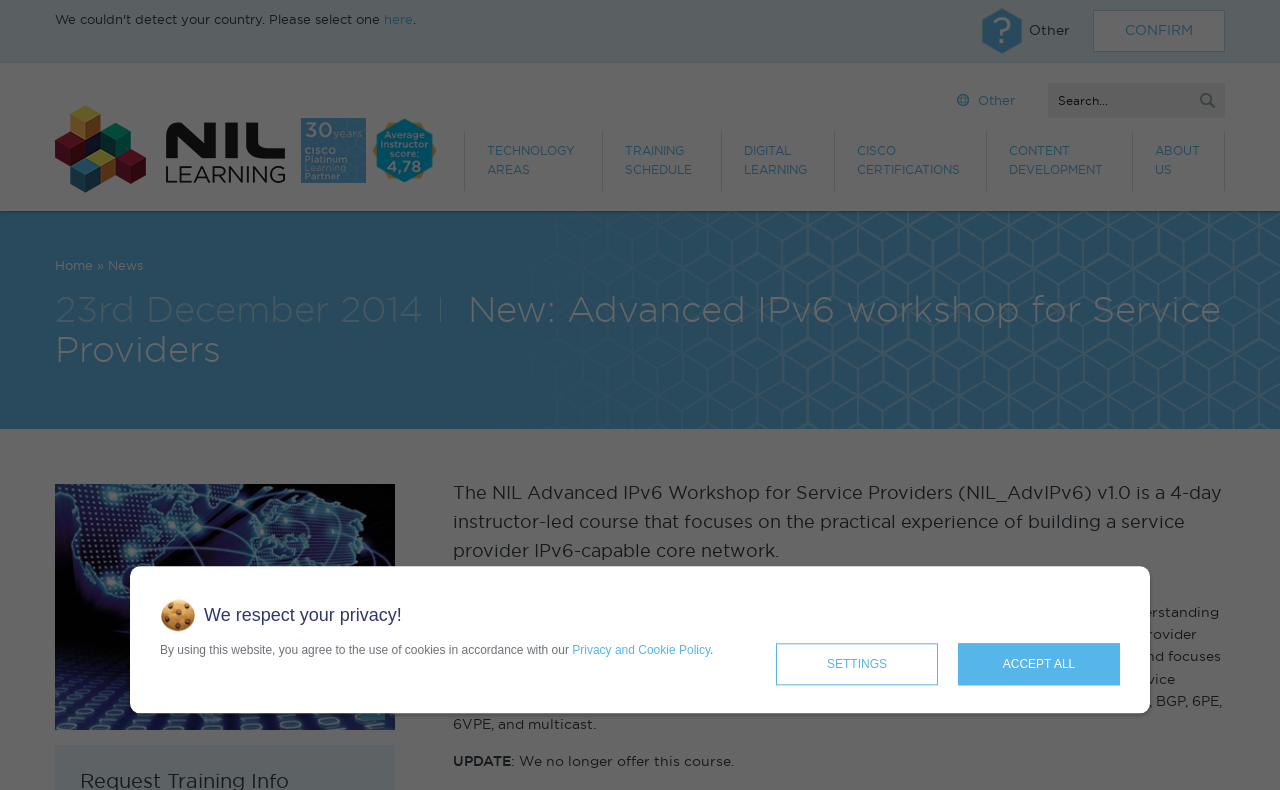Please provide the bounding box coordinates for the UI element as described: "Cisco Certifications". The coordinates must be four floats between 0 and 1, represented as [left, top, right, bottom].

[0.652, 0.165, 0.771, 0.241]